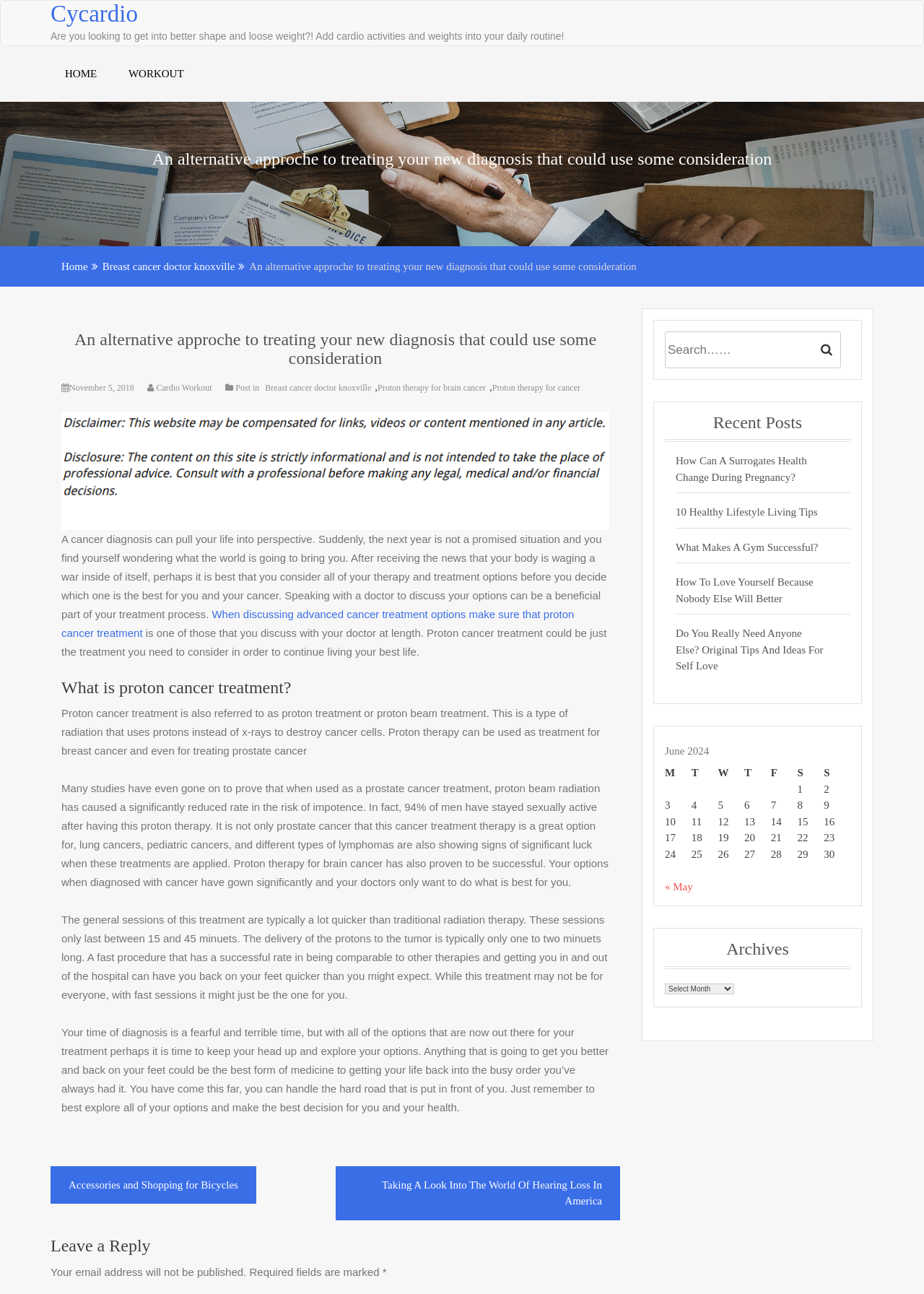Please specify the bounding box coordinates of the area that should be clicked to accomplish the following instruction: "View recent posts". The coordinates should consist of four float numbers between 0 and 1, i.e., [left, top, right, bottom].

[0.72, 0.319, 0.92, 0.342]